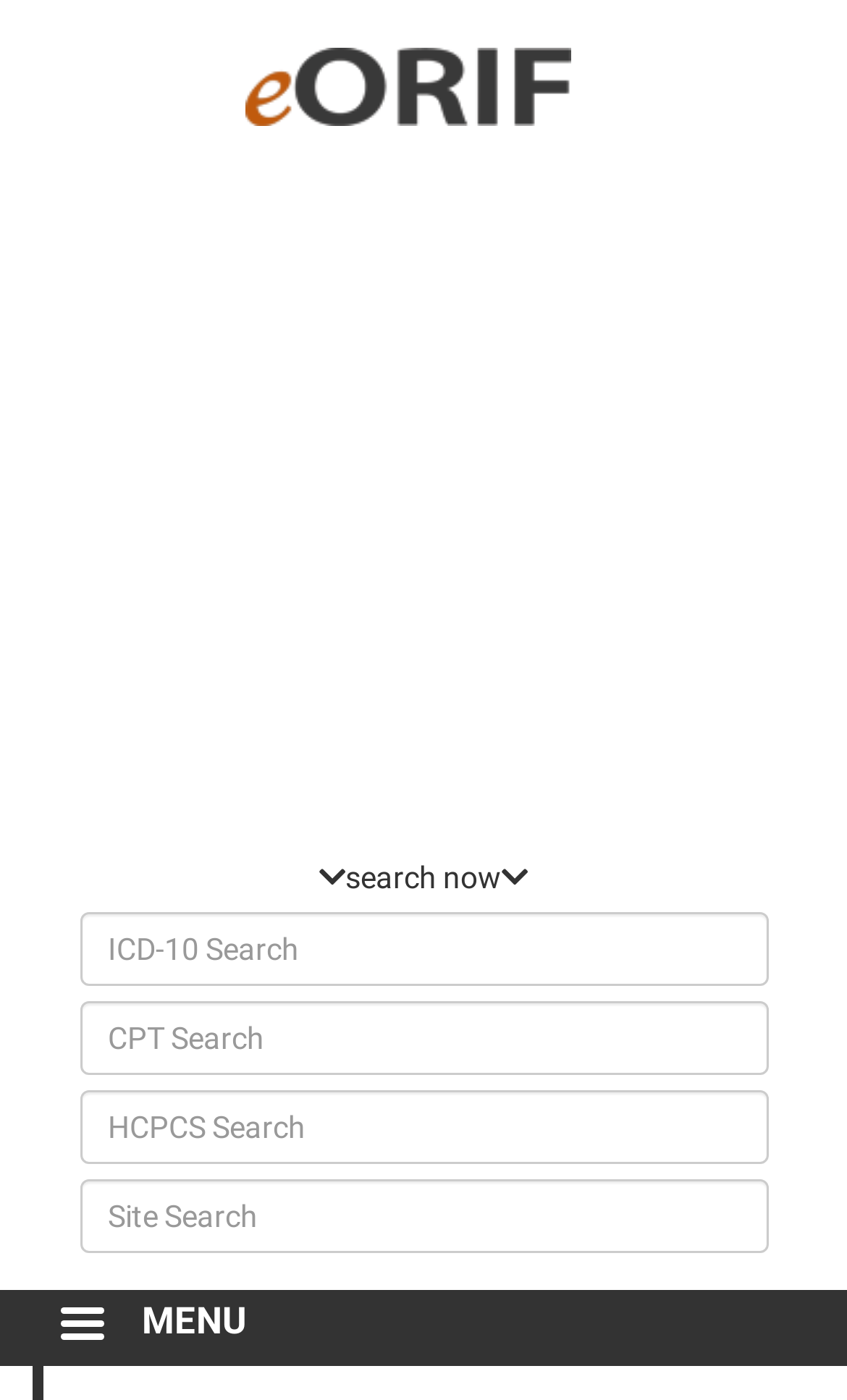How many links are there in the top section?
From the screenshot, provide a brief answer in one word or phrase.

2